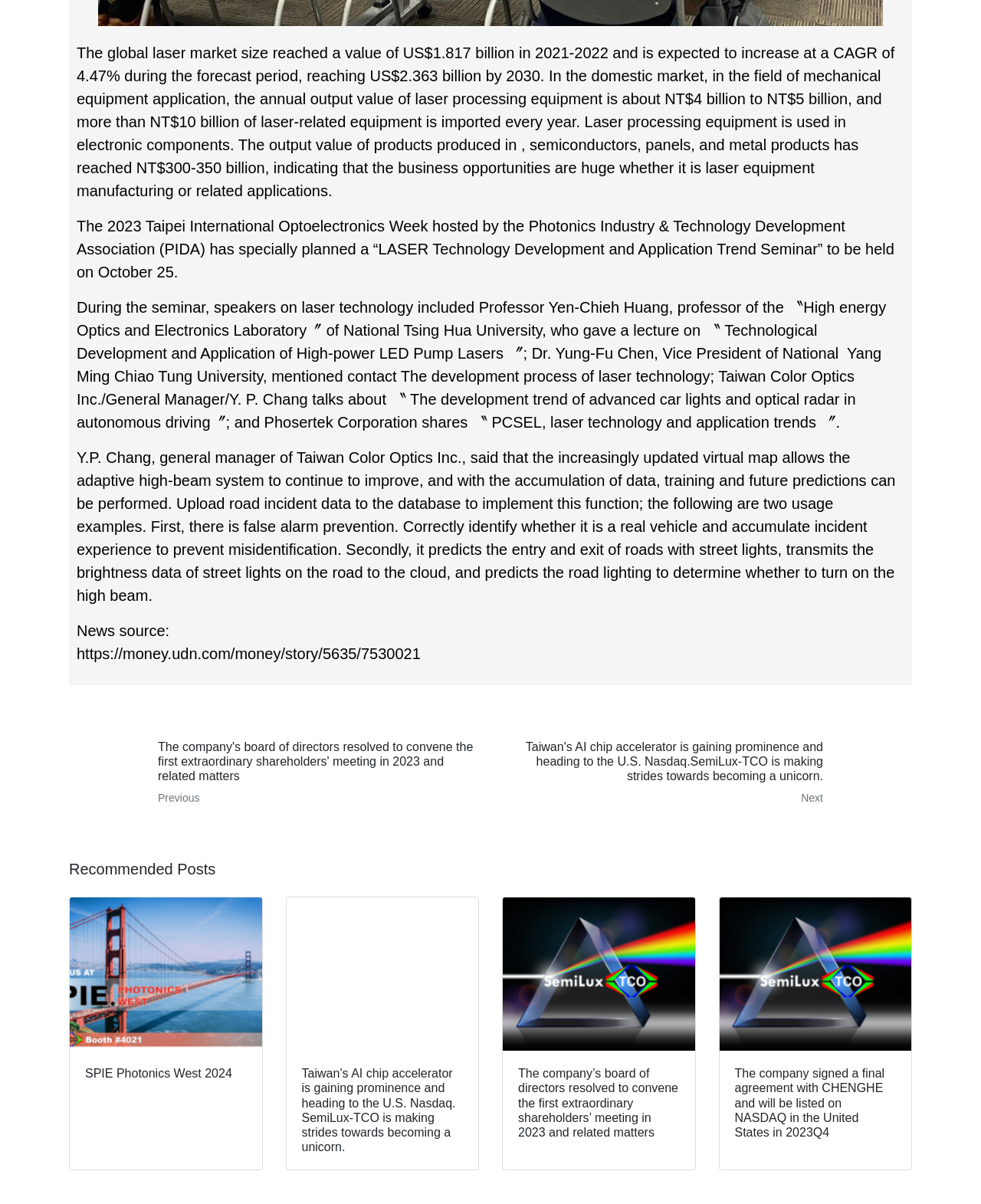Respond to the question below with a single word or phrase: What is the name of the university where Dr. Yung-Fu Chen is the Vice President?

National Yang Ming Chiao Tung University